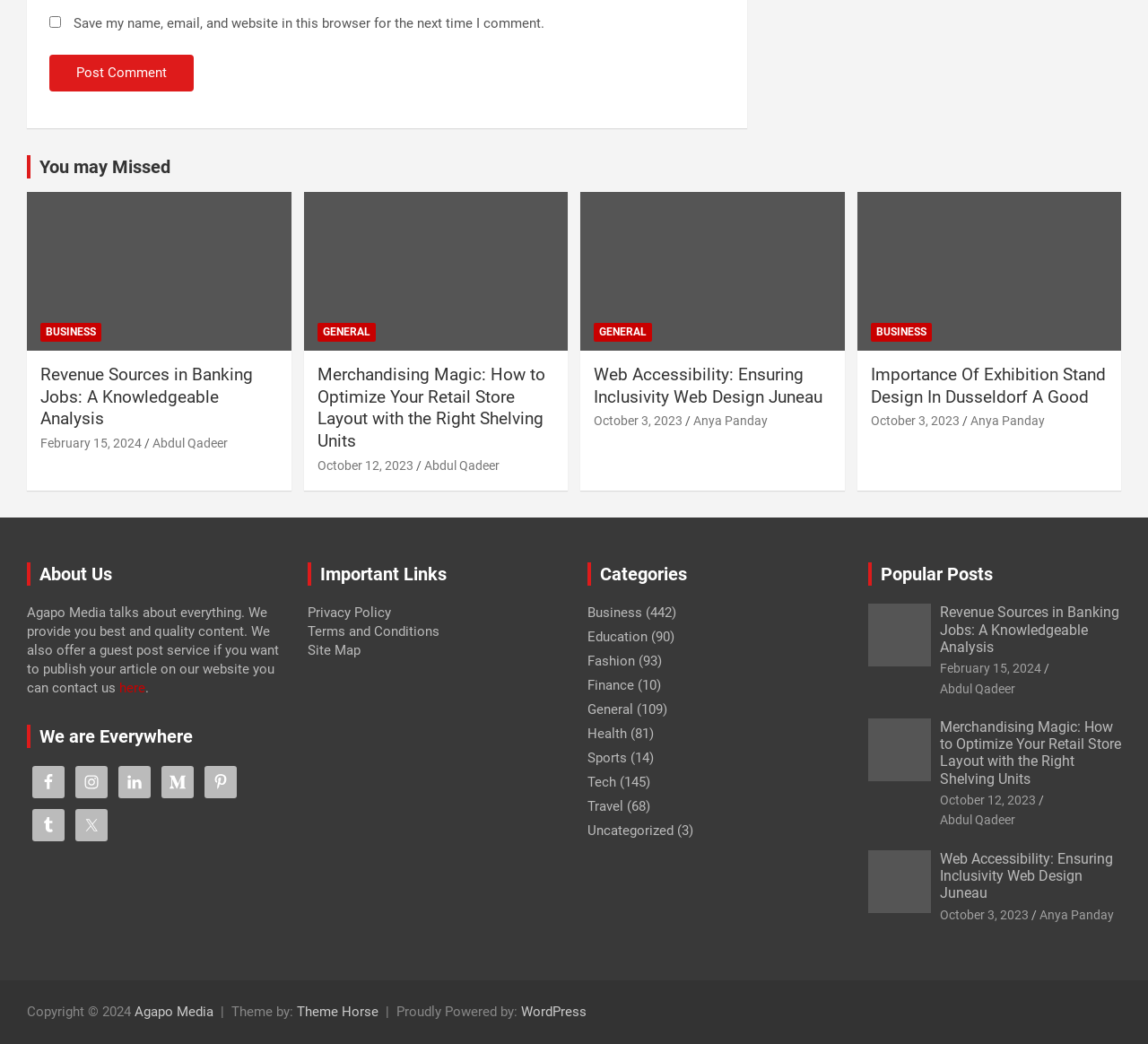What is the date of the post 'Web Accessibility: Ensuring Inclusivity Web Design Juneau'?
Please provide a single word or phrase answer based on the image.

October 3, 2023